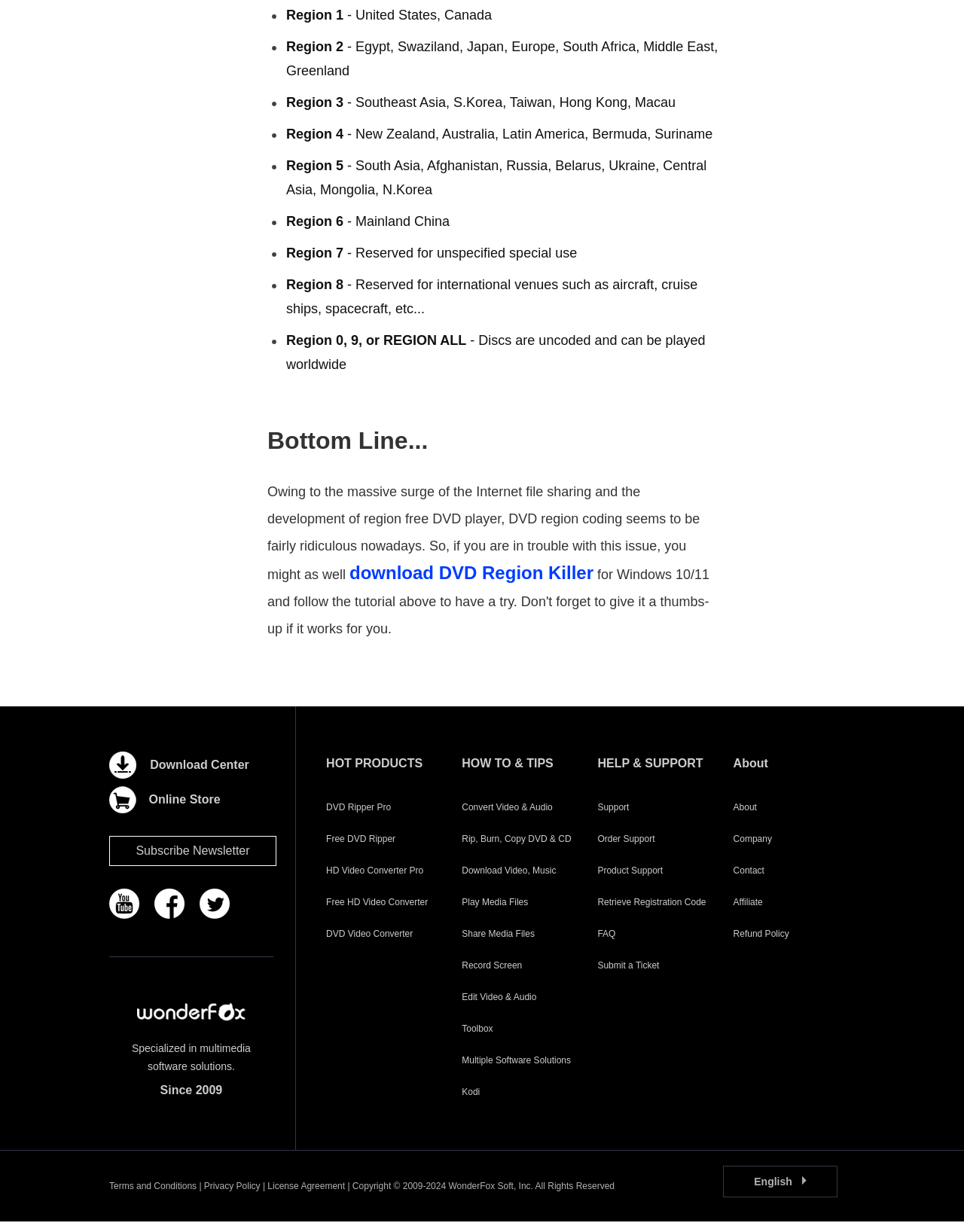How many regions are listed on the webpage?
Using the information from the image, answer the question thoroughly.

The webpage lists regions from Region 1 to Region 8, with each region having a corresponding description.